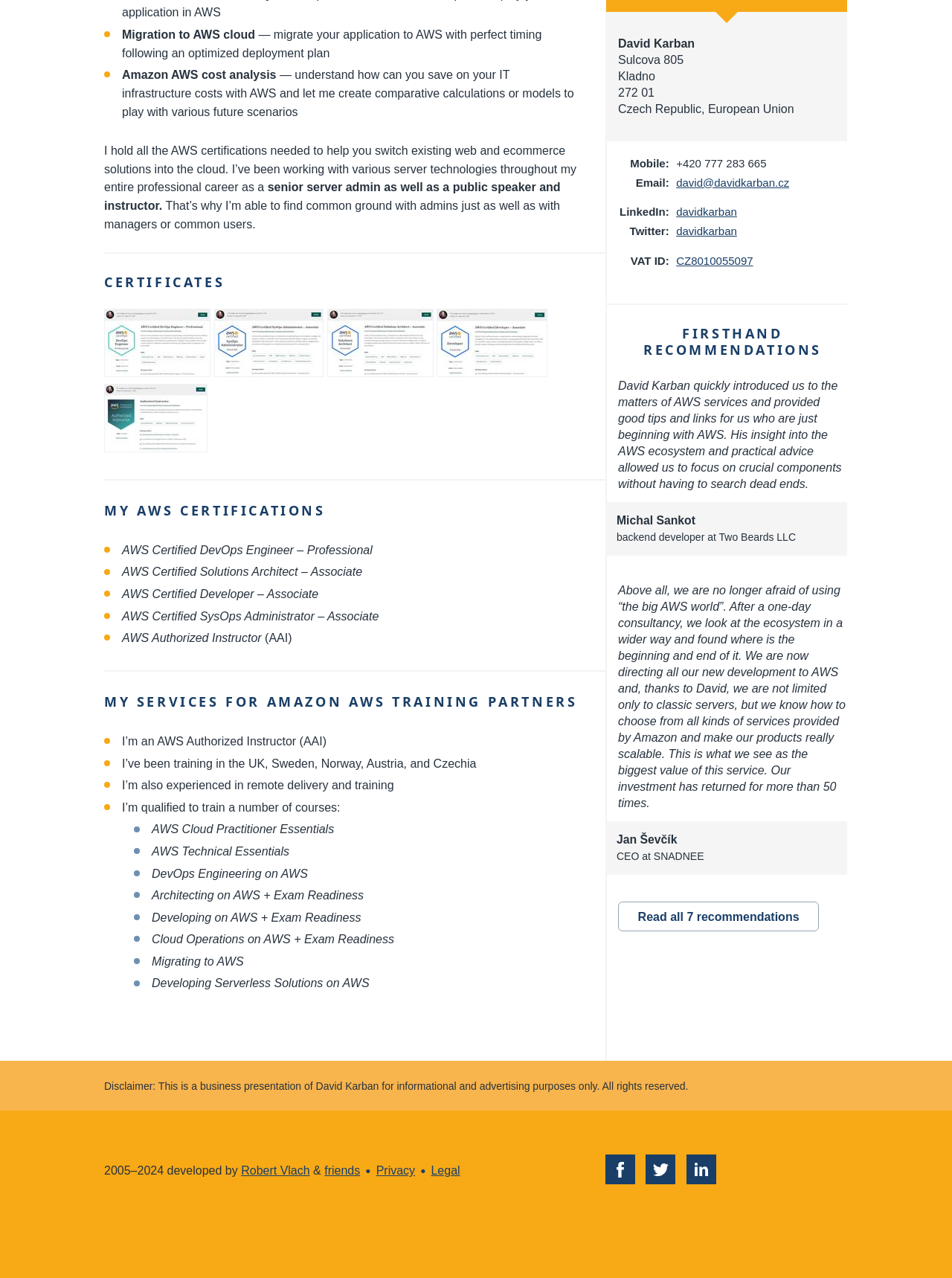Using the description: "Read all 7 recommendations", determine the UI element's bounding box coordinates. Ensure the coordinates are in the format of four float numbers between 0 and 1, i.e., [left, top, right, bottom].

[0.649, 0.706, 0.86, 0.729]